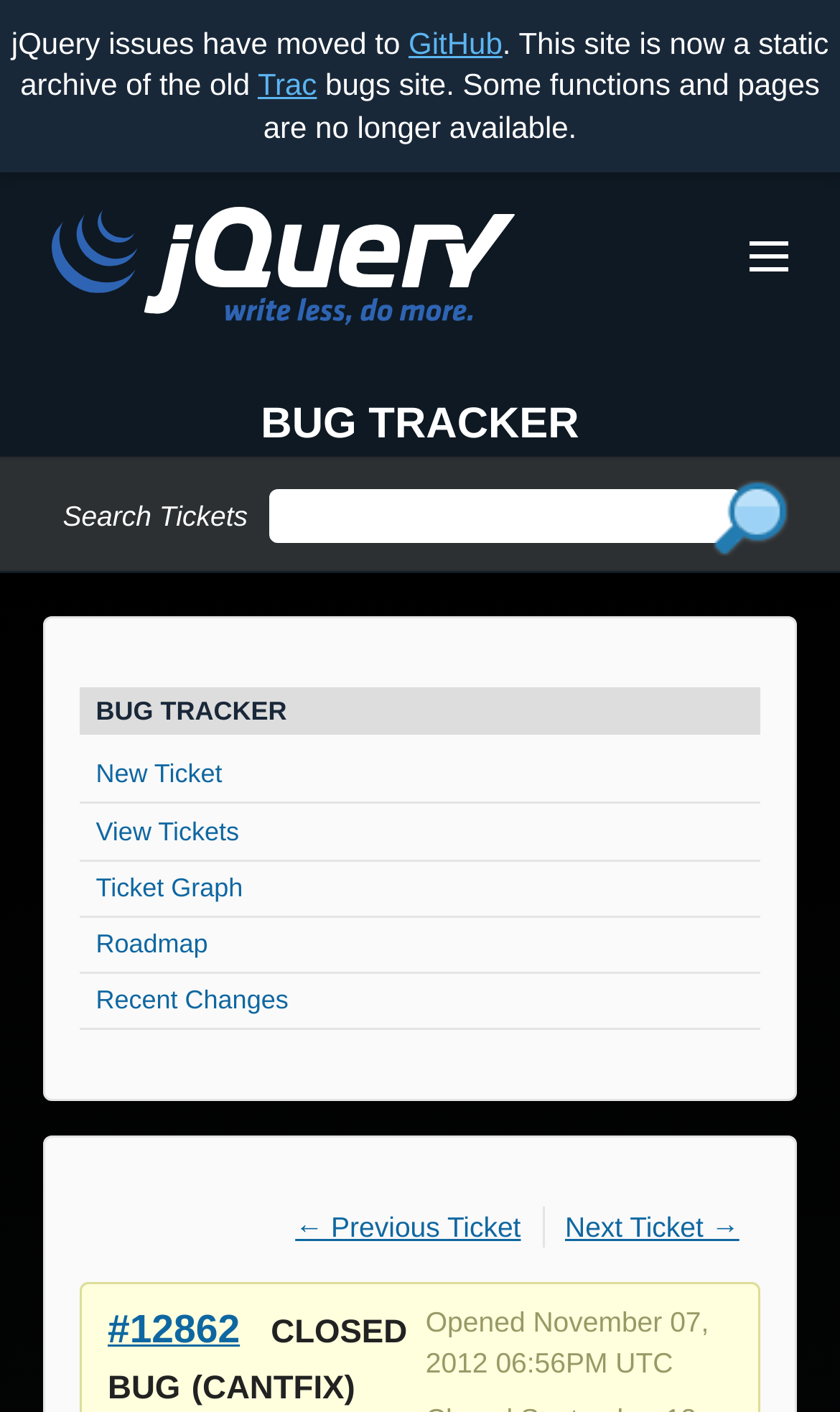Using the given element description, provide the bounding box coordinates (top-left x, top-left y, bottom-right x, bottom-right y) for the corresponding UI element in the screenshot: #12862

[0.128, 0.924, 0.286, 0.956]